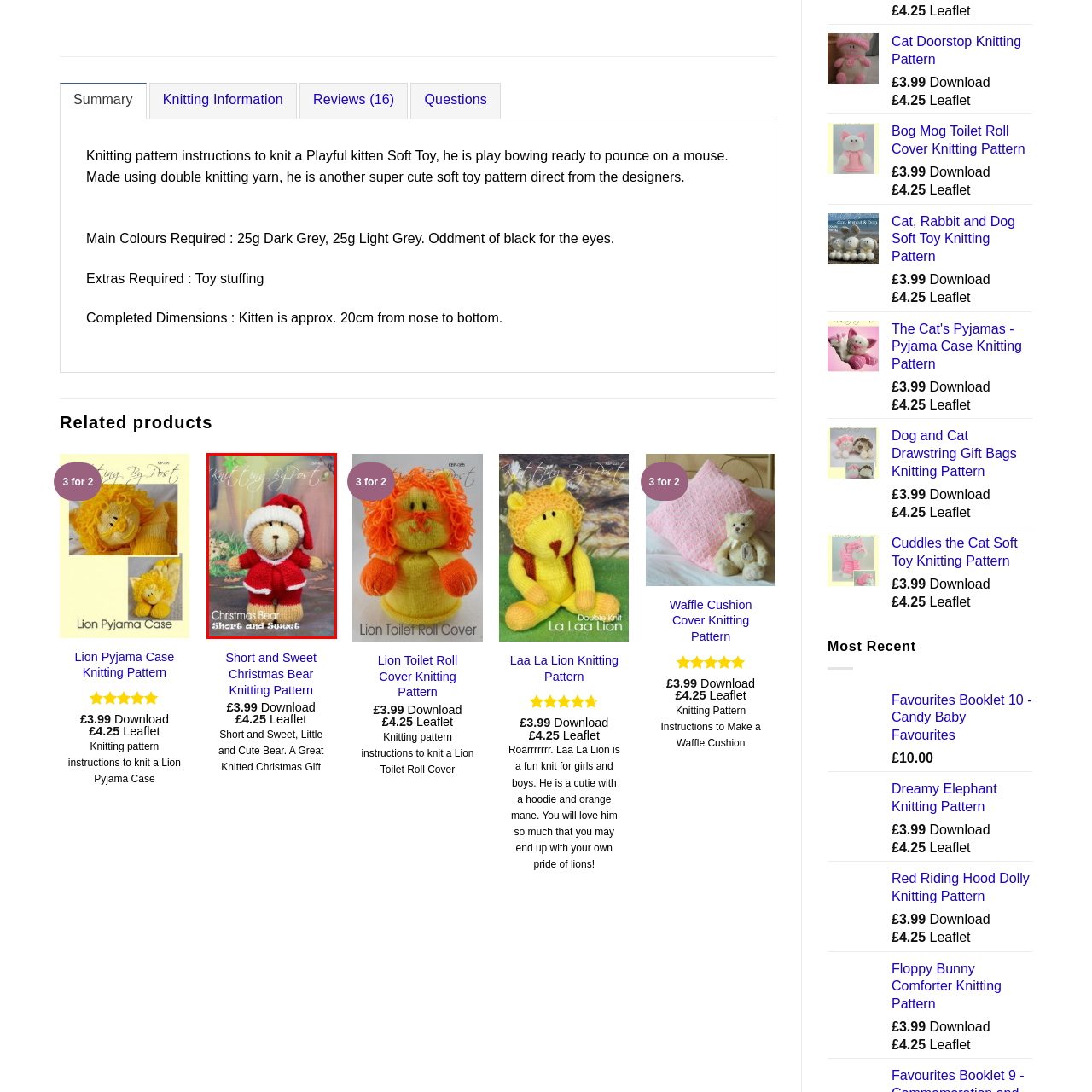Refer to the image within the red outline and provide a one-word or phrase answer to the question:
What is the theme of the knitting pattern collection?

Seasonal crafting